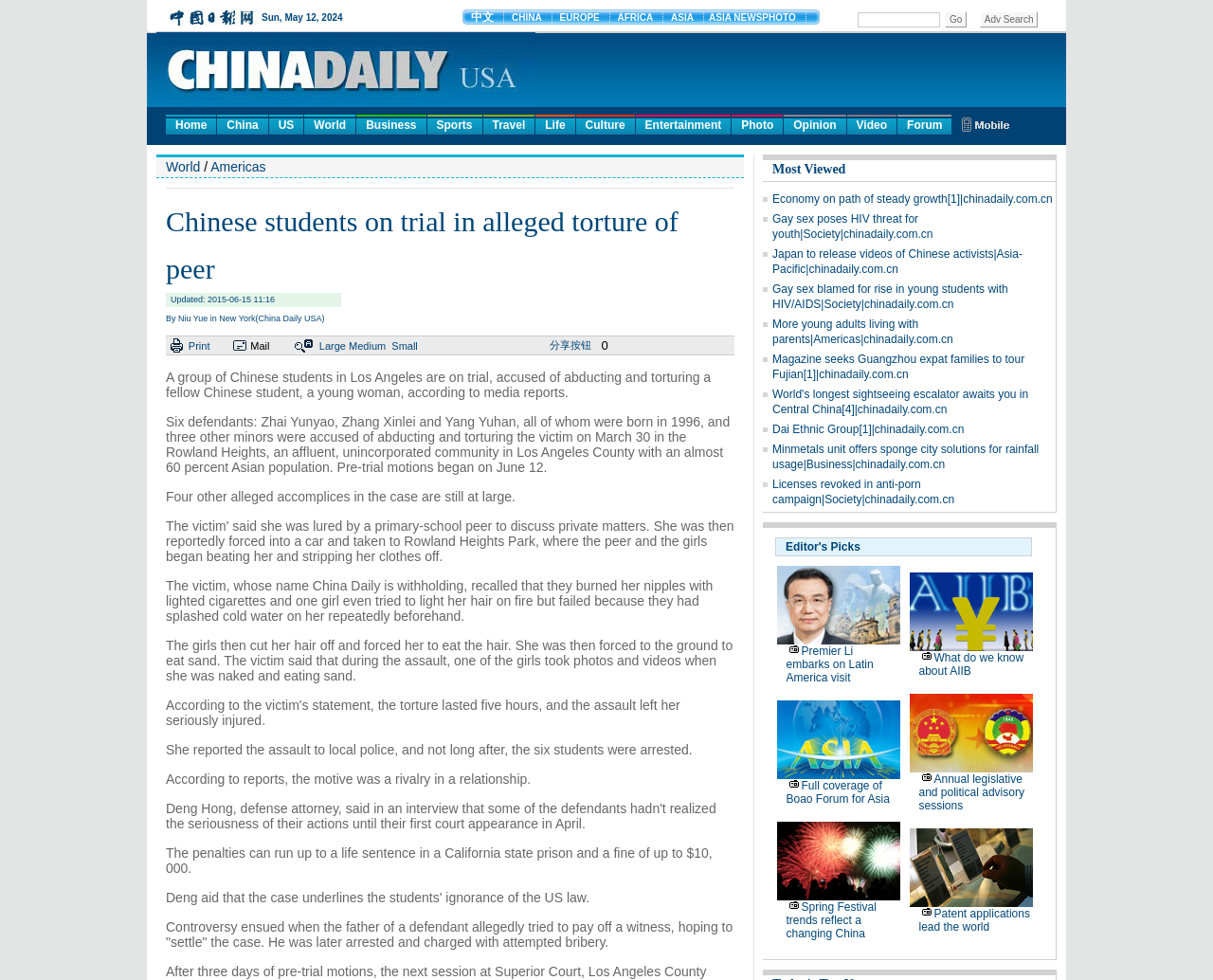Identify the bounding box coordinates of the part that should be clicked to carry out this instruction: "Read the news about 'Economy on path of steady growth'".

[0.637, 0.196, 0.868, 0.21]